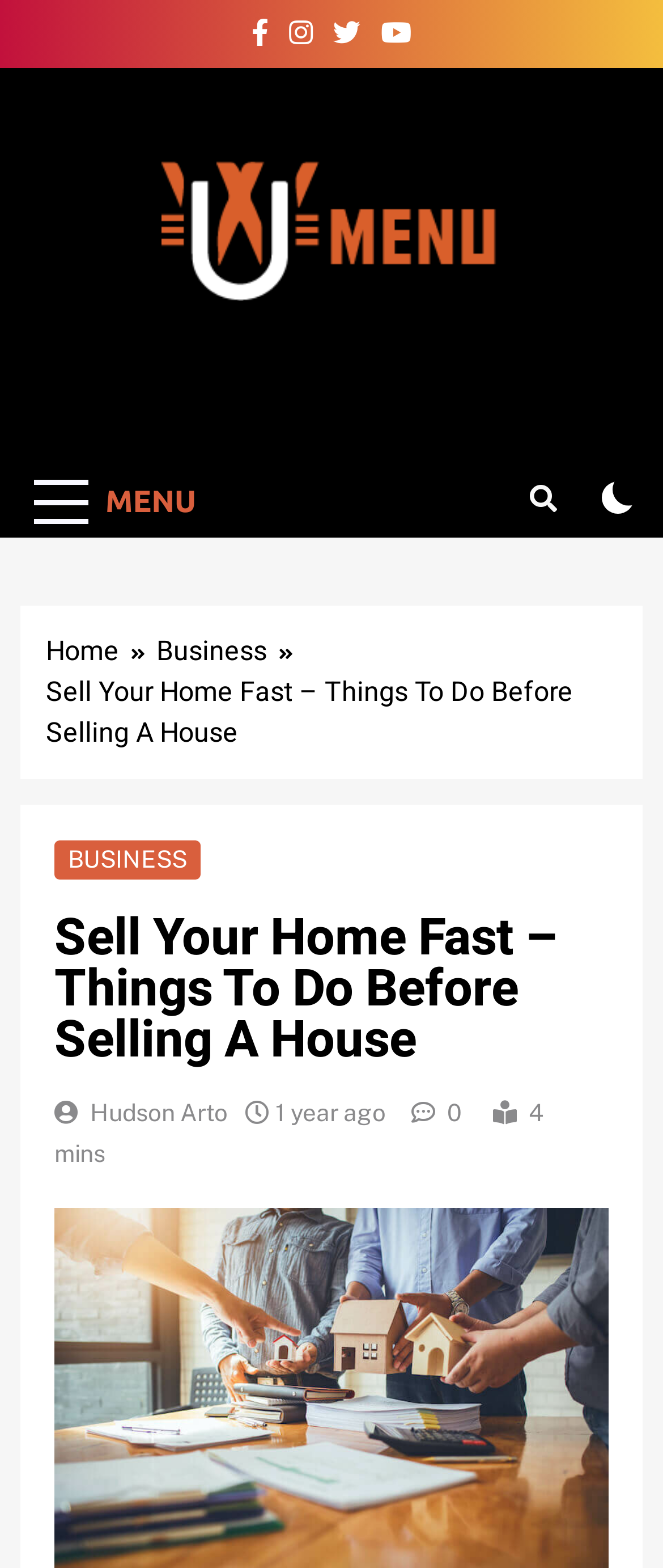Point out the bounding box coordinates of the section to click in order to follow this instruction: "Check the checkbox".

[0.907, 0.307, 0.956, 0.328]